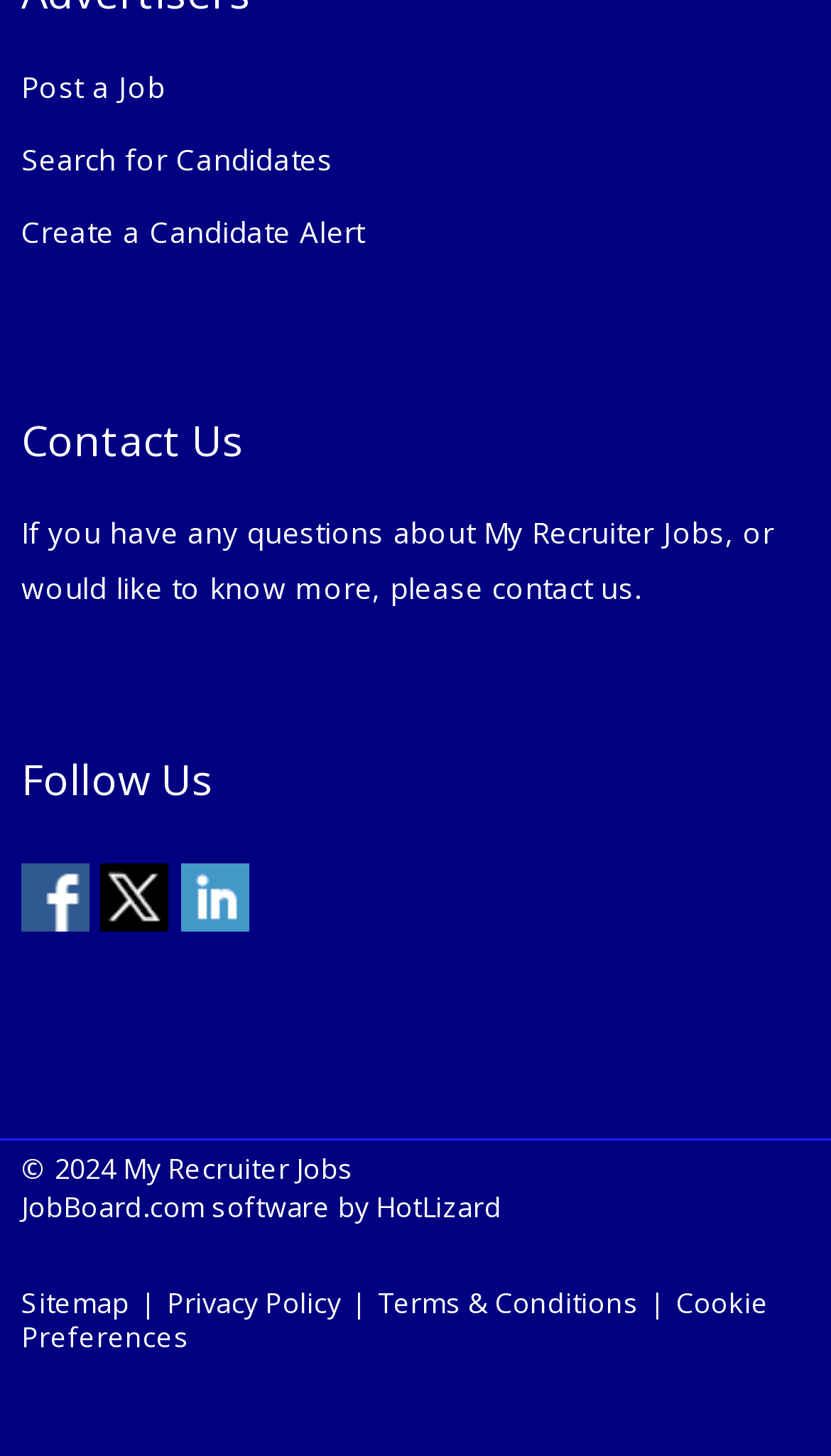Using the description: "Privacy Policy", identify the bounding box of the corresponding UI element in the screenshot.

[0.201, 0.882, 0.41, 0.908]